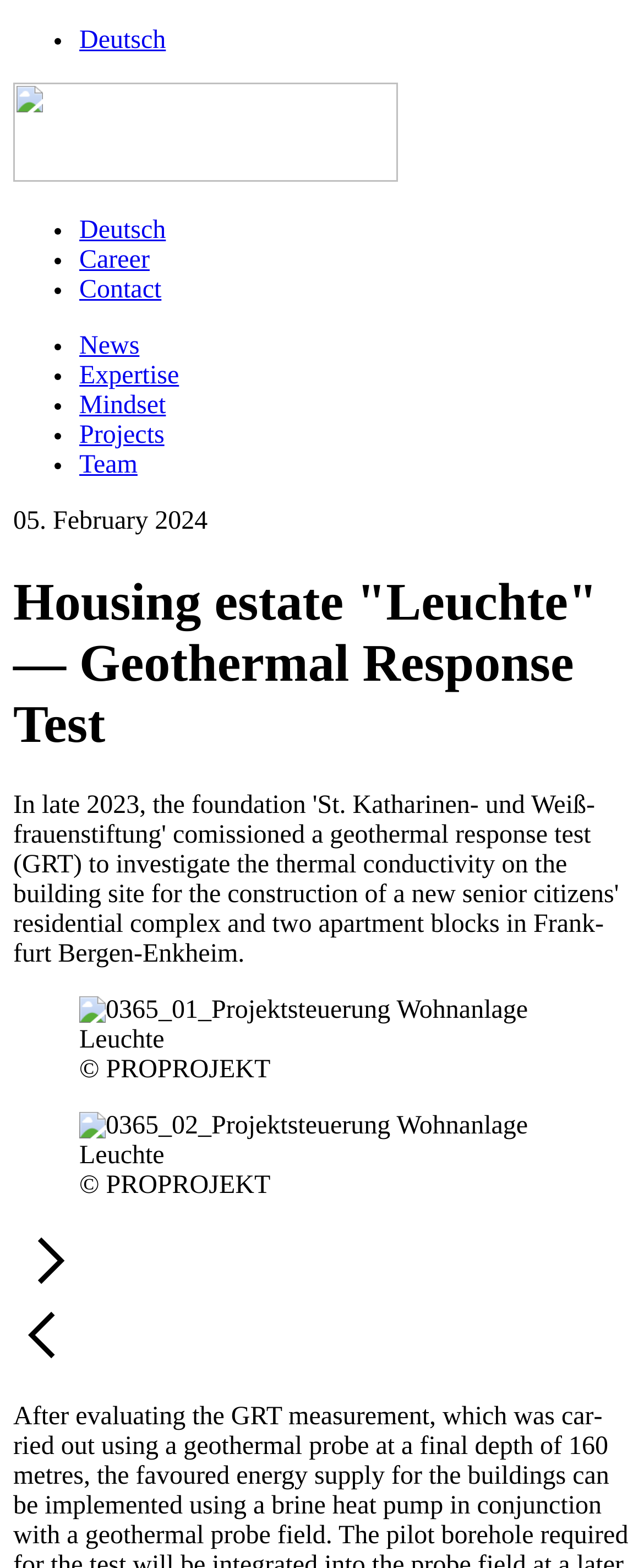How many images are there on the webpage?
Answer the question with as much detail as you can, using the image as a reference.

I found two figure elements on the webpage, each containing an image, which are located below the main heading. The images are likely related to the housing estate project.